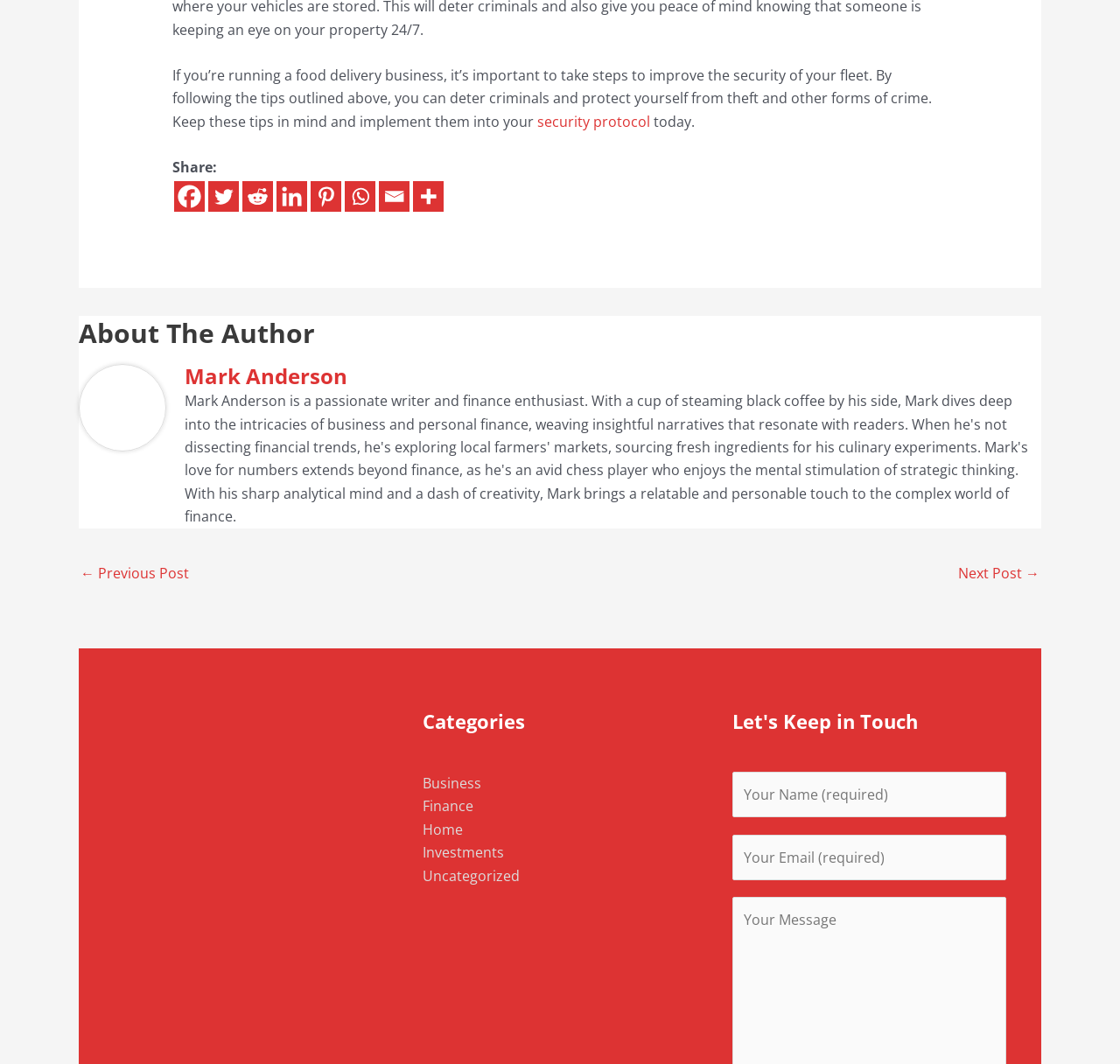Find the bounding box coordinates for the area that must be clicked to perform this action: "Share on Facebook".

[0.155, 0.17, 0.183, 0.199]